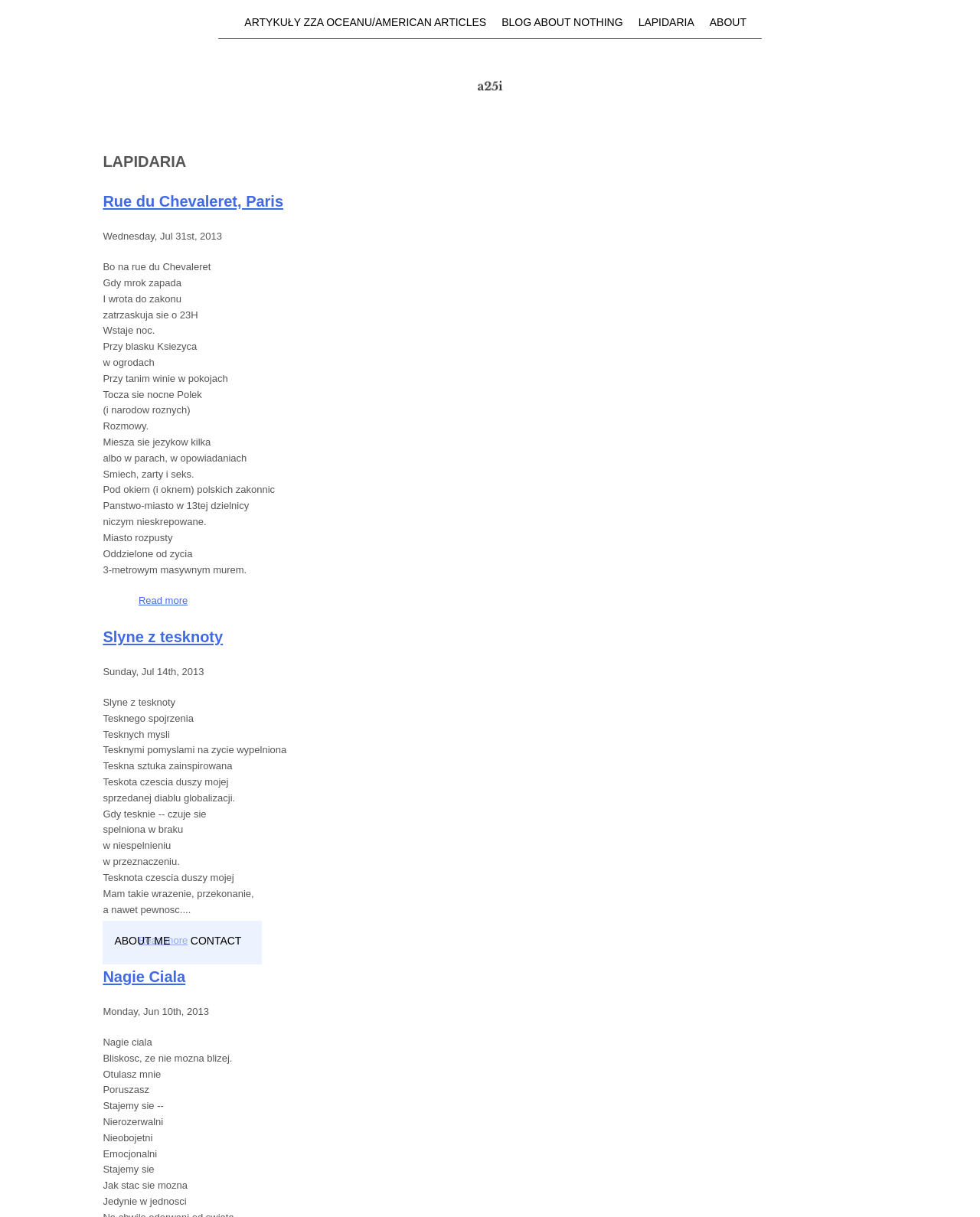Respond with a single word or phrase to the following question:
What is the title of the second article?

Slyne z tesknoty